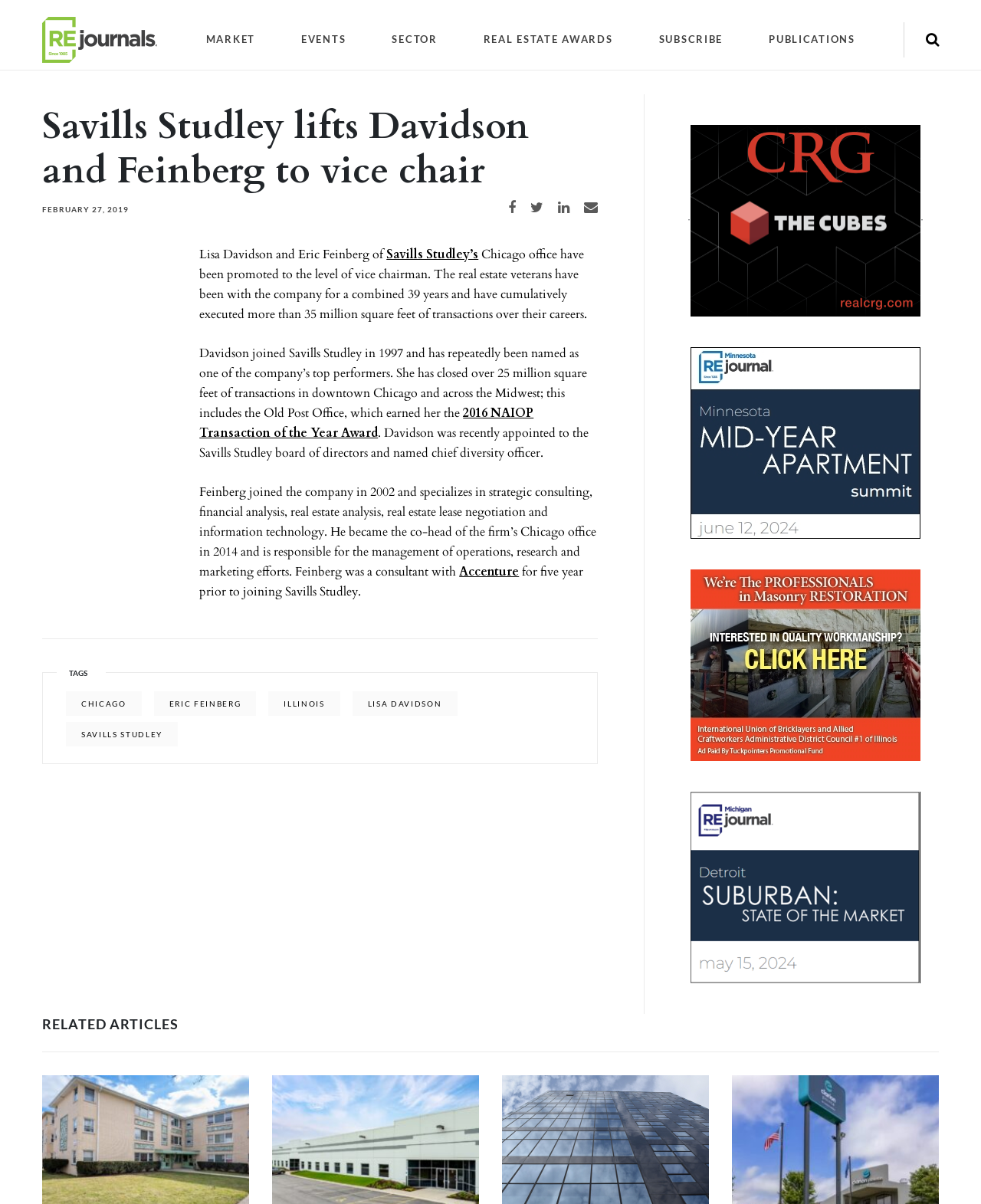Based on the element description: "Events", identify the bounding box coordinates for this UI element. The coordinates must be four float numbers between 0 and 1, listed as [left, top, right, bottom].

[0.303, 0.024, 0.357, 0.042]